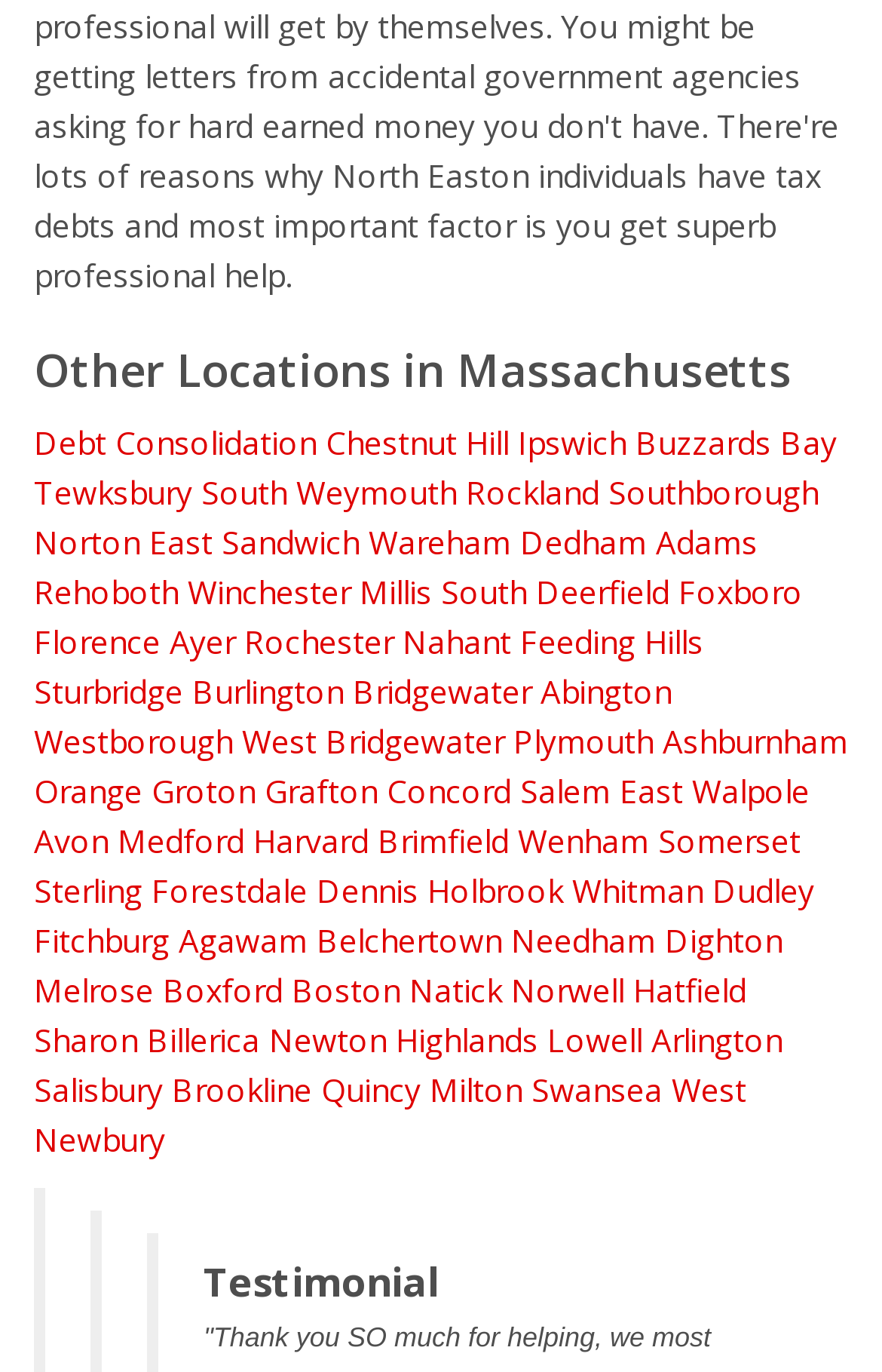Provide the bounding box coordinates of the HTML element this sentence describes: "Sturbridge".

[0.038, 0.488, 0.208, 0.519]